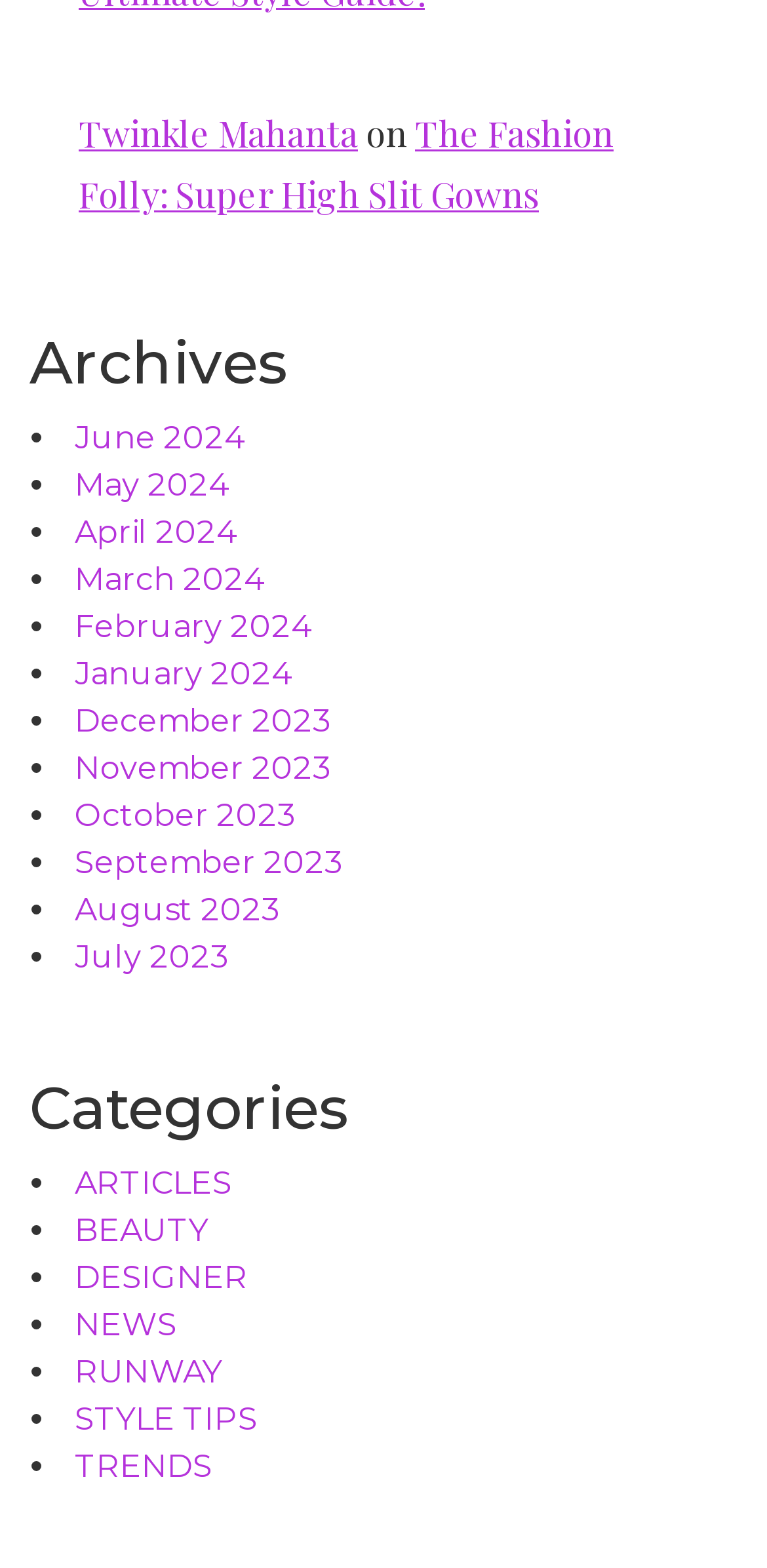Locate the bounding box coordinates of the area where you should click to accomplish the instruction: "go to June 2024".

[0.097, 0.267, 0.318, 0.29]